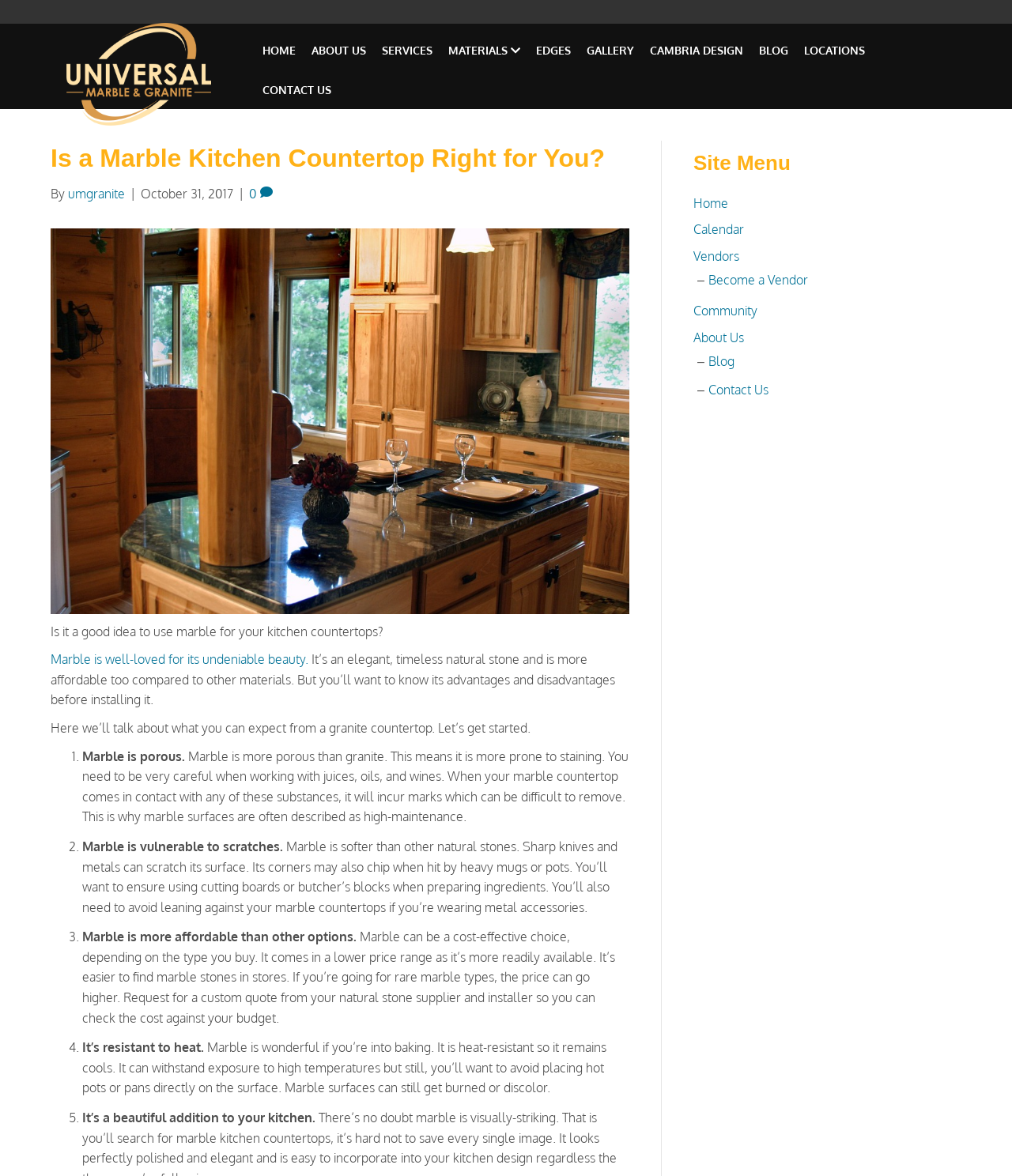Using a single word or phrase, answer the following question: 
What is the name of the company mentioned on the webpage?

Universal Marble & Granite